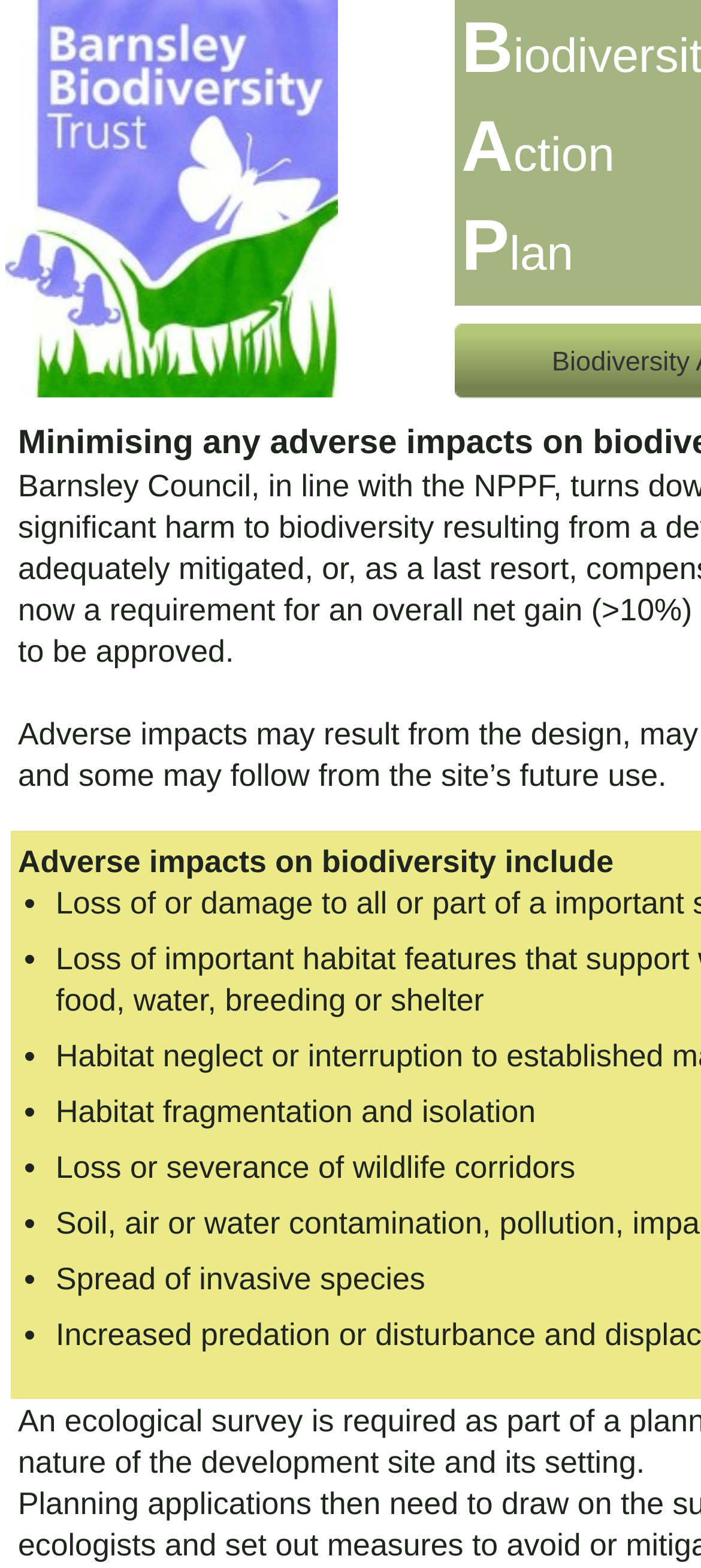Provide a single word or phrase to answer the given question: 
Is there a heading or title above the list of adverse impacts?

Yes